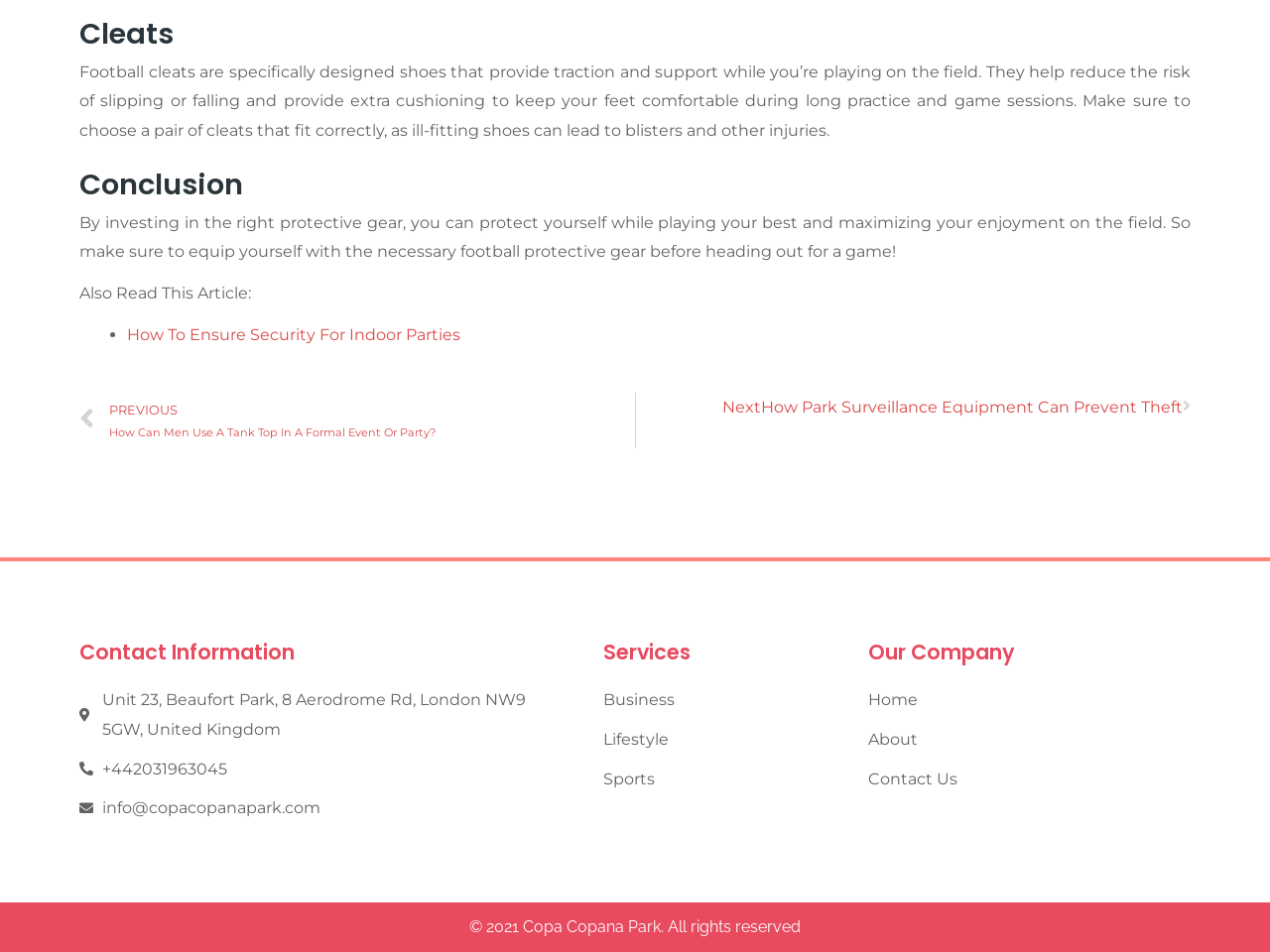Use the details in the image to answer the question thoroughly: 
What is the company's contact email?

The company's contact email is info@copacopanapark.com, which is mentioned in the StaticText element under the 'Contact Information' heading.